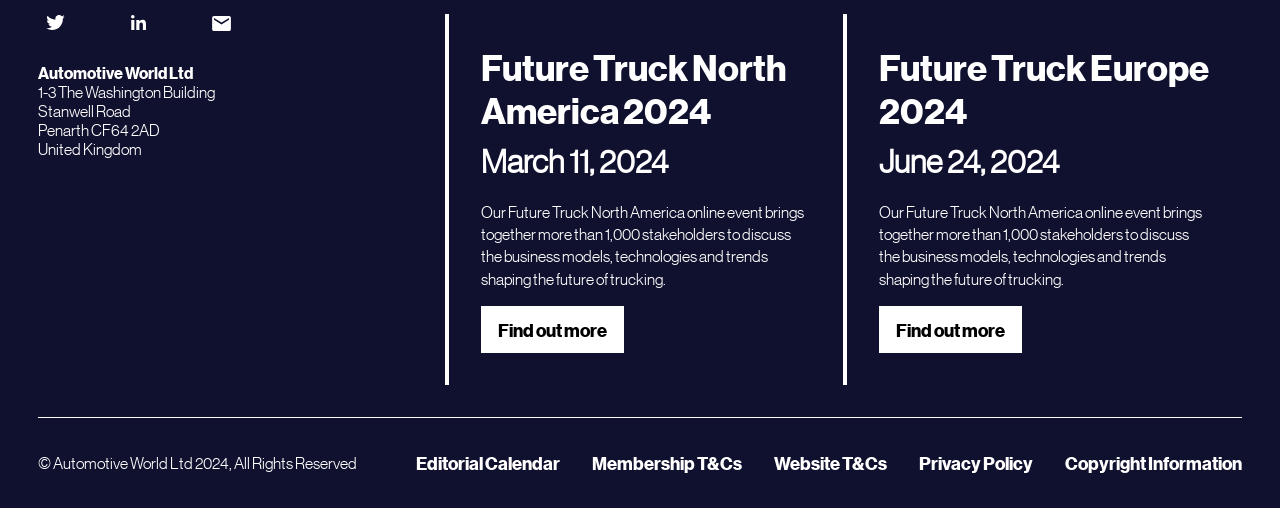Please determine the bounding box coordinates of the area that needs to be clicked to complete this task: 'Check Email alerts'. The coordinates must be four float numbers between 0 and 1, formatted as [left, top, right, bottom].

[0.159, 0.027, 0.187, 0.06]